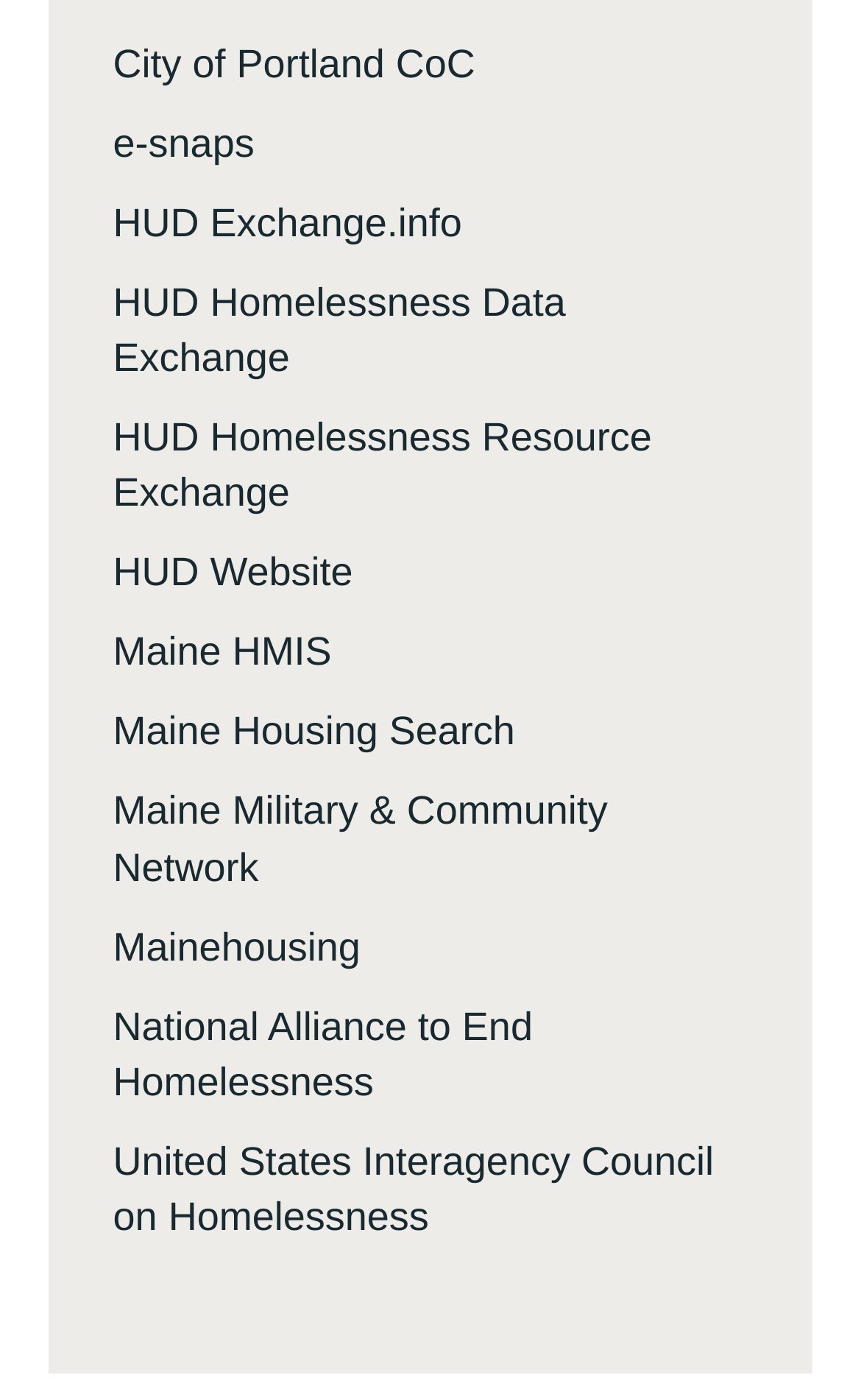Identify the bounding box for the described UI element. Provide the coordinates in (top-left x, top-left y, bottom-right x, bottom-right y) format with values ranging from 0 to 1: HUD Website

[0.131, 0.393, 0.41, 0.425]